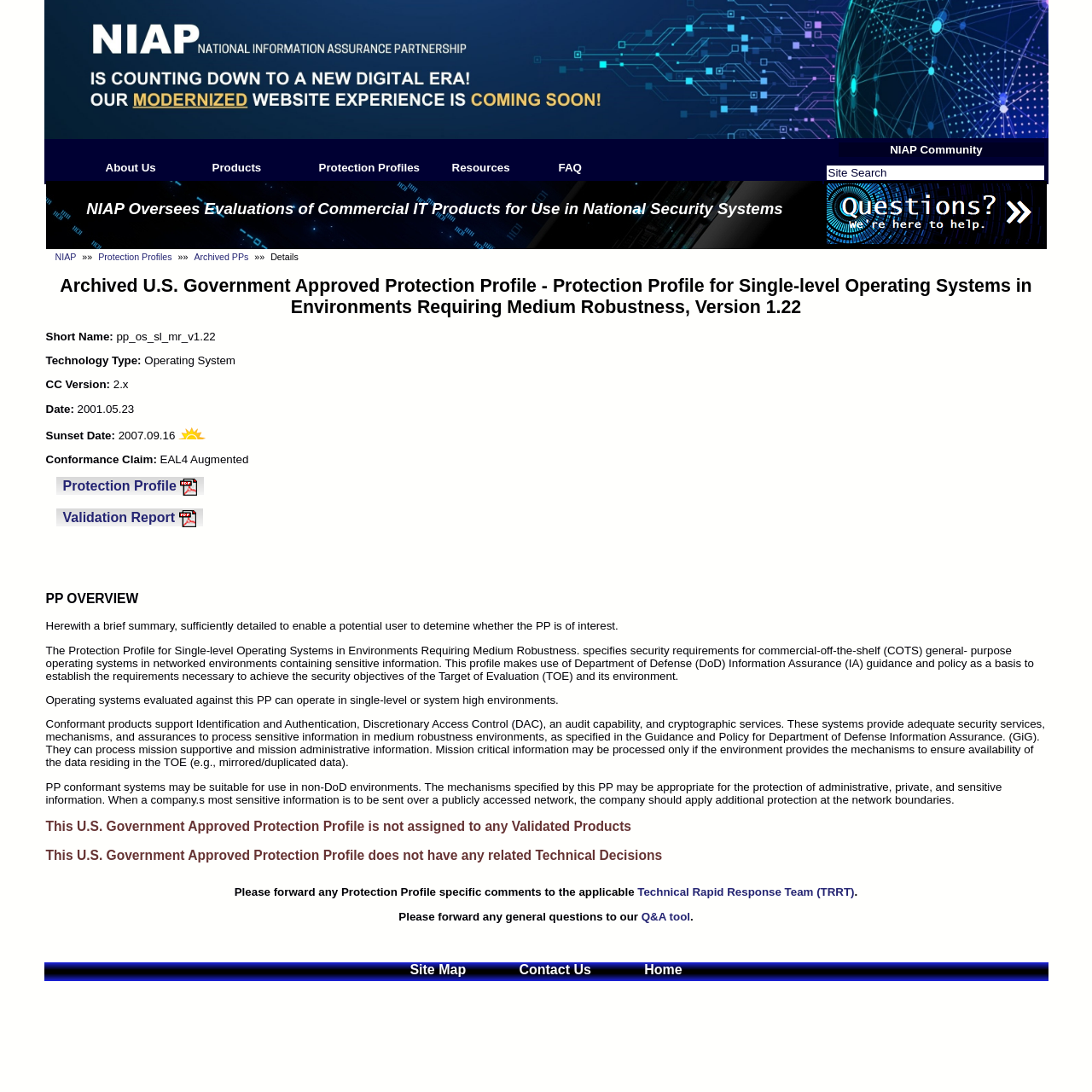What is the purpose of the company applying additional protection at the network boundaries?
Please provide a comprehensive answer based on the information in the image.

According to the text in the PP OVERVIEW section, when a company's most sensitive information is to be sent over a publicly accessed network, the company should apply additional protection at the network boundaries to protect that sensitive information.